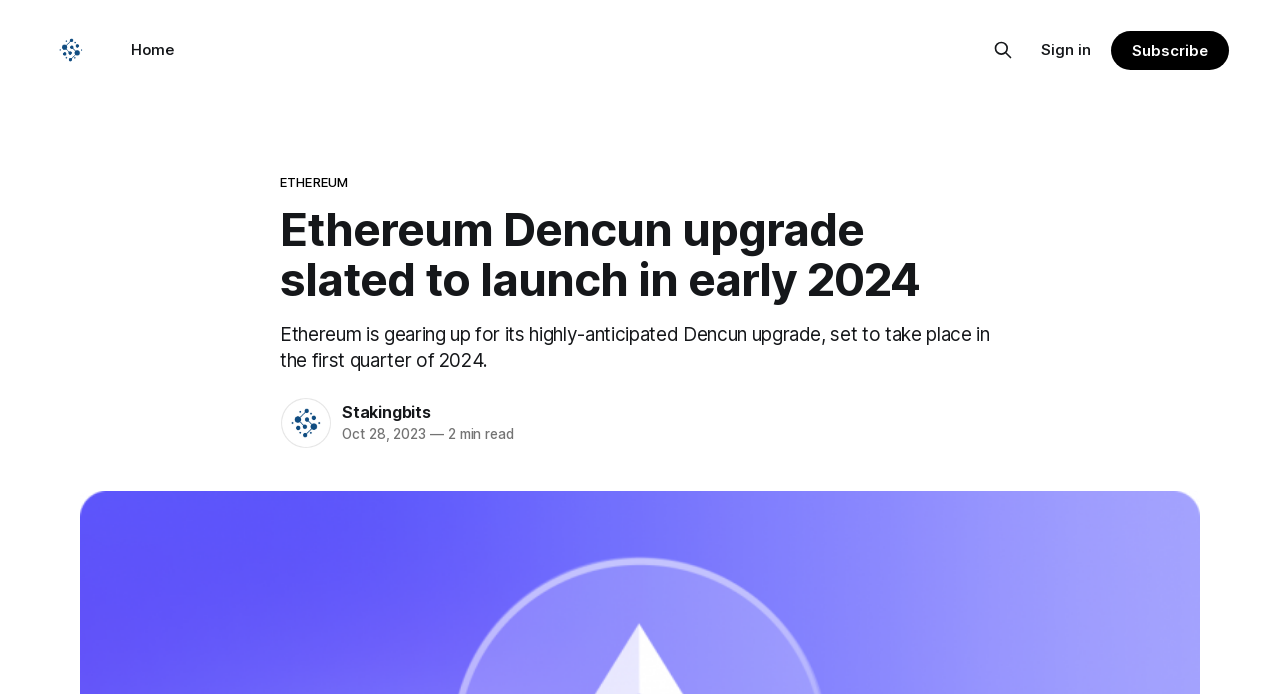Please locate the bounding box coordinates of the region I need to click to follow this instruction: "Sign in".

[0.814, 0.055, 0.853, 0.089]